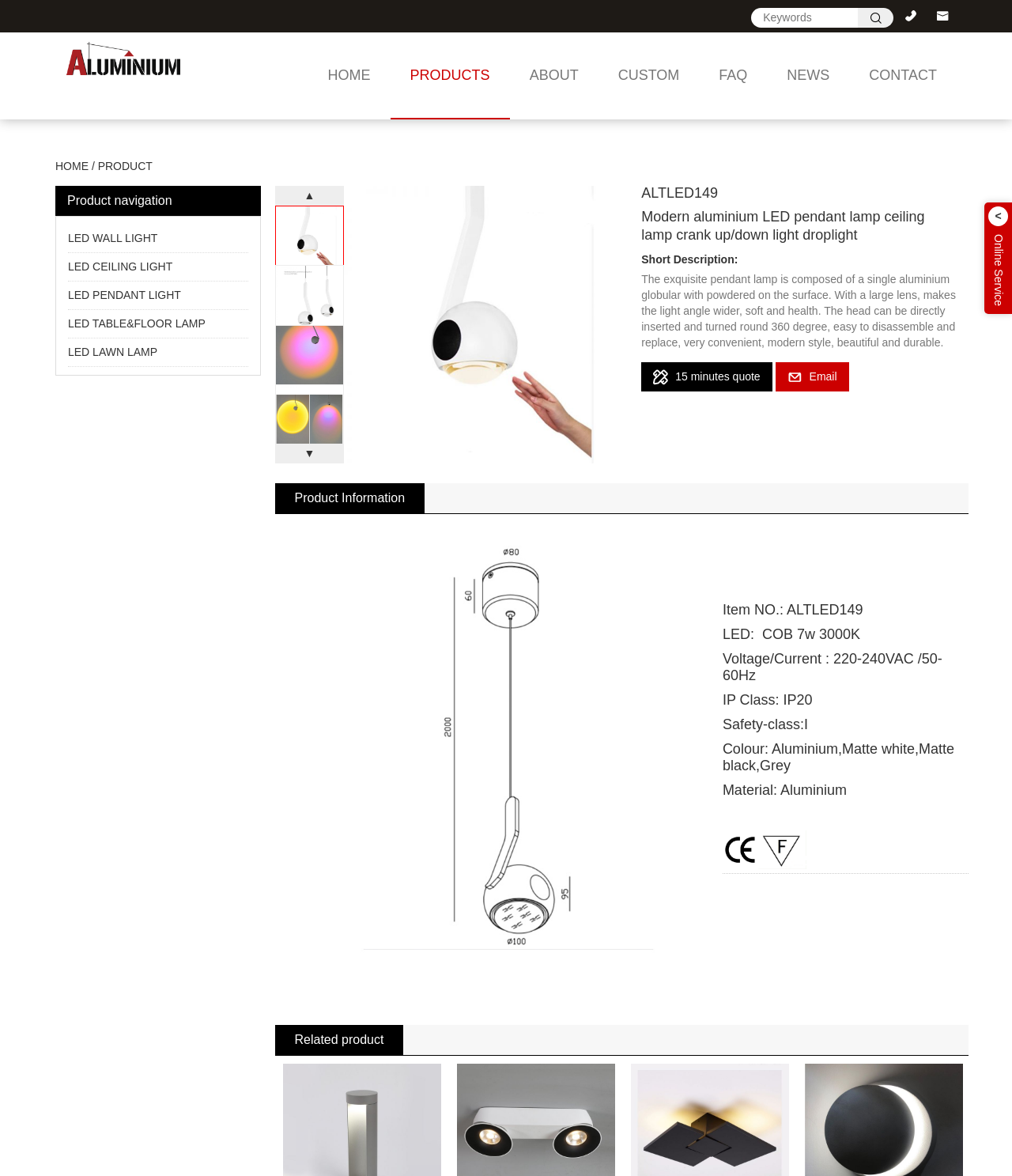What is the product name?
Refer to the image and give a detailed response to the question.

The product name can be found in the heading 'ALTLED149' which is located at the top of the product information section.